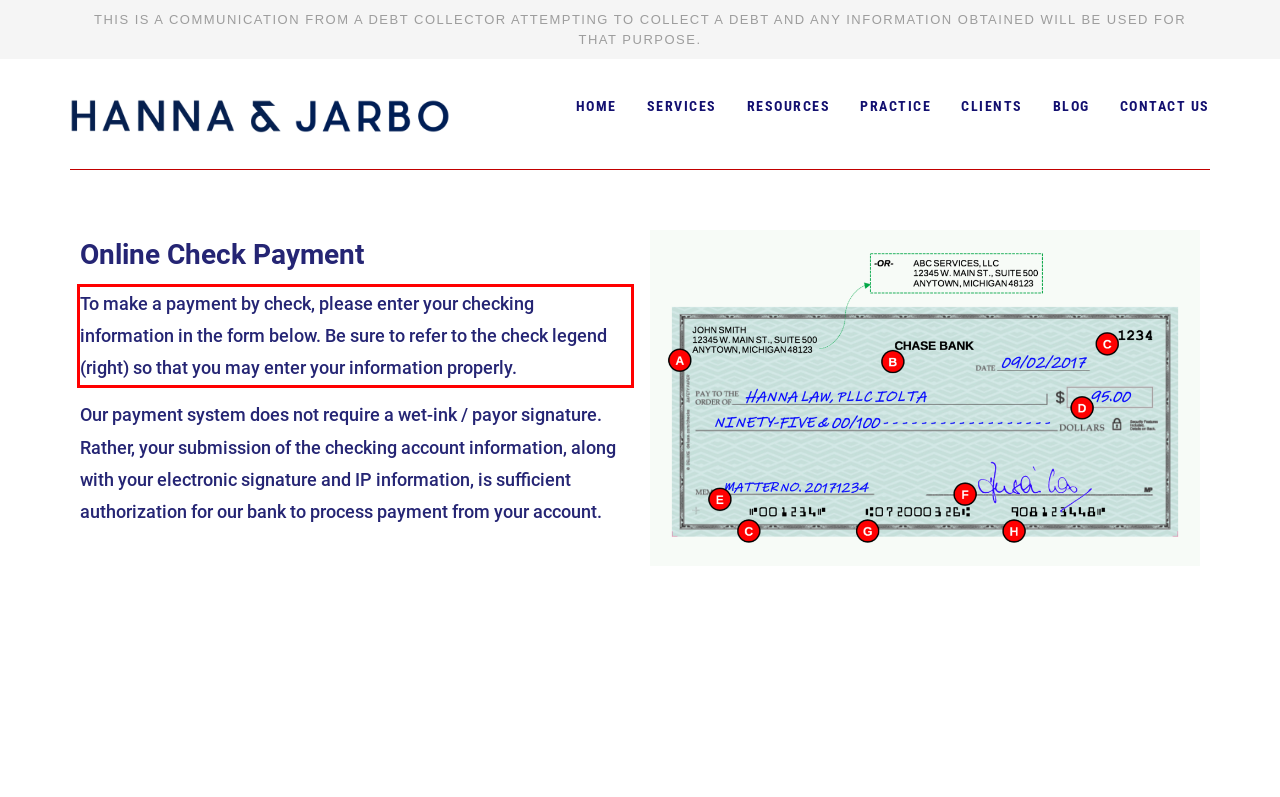Review the webpage screenshot provided, and perform OCR to extract the text from the red bounding box.

To make a payment by check, please enter your checking information in the form below. Be sure to refer to the check legend (right) so that you may enter your information properly.